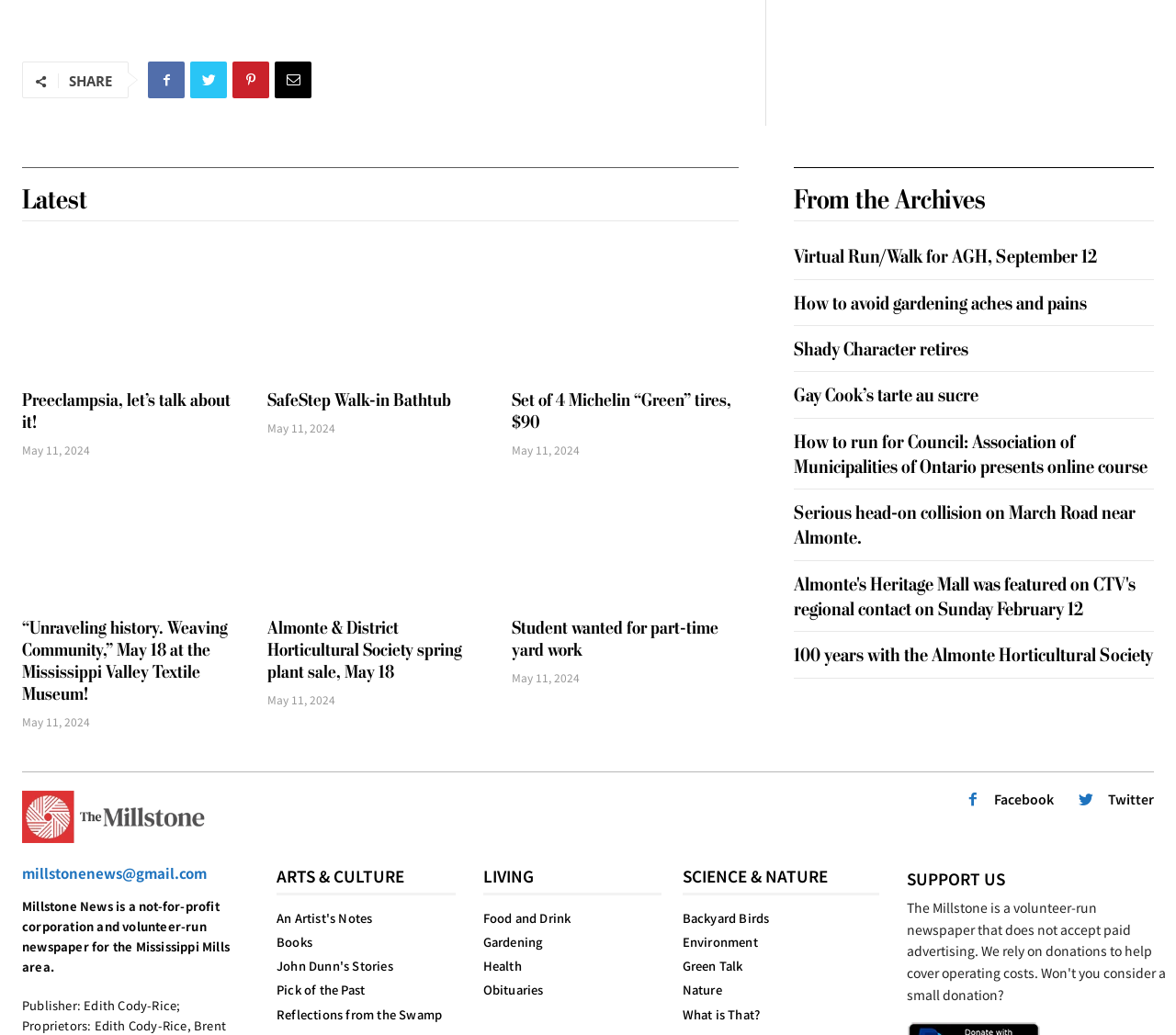Identify the bounding box coordinates of the element that should be clicked to fulfill this task: "Click on the SHARE button". The coordinates should be provided as four float numbers between 0 and 1, i.e., [left, top, right, bottom].

[0.059, 0.07, 0.095, 0.087]